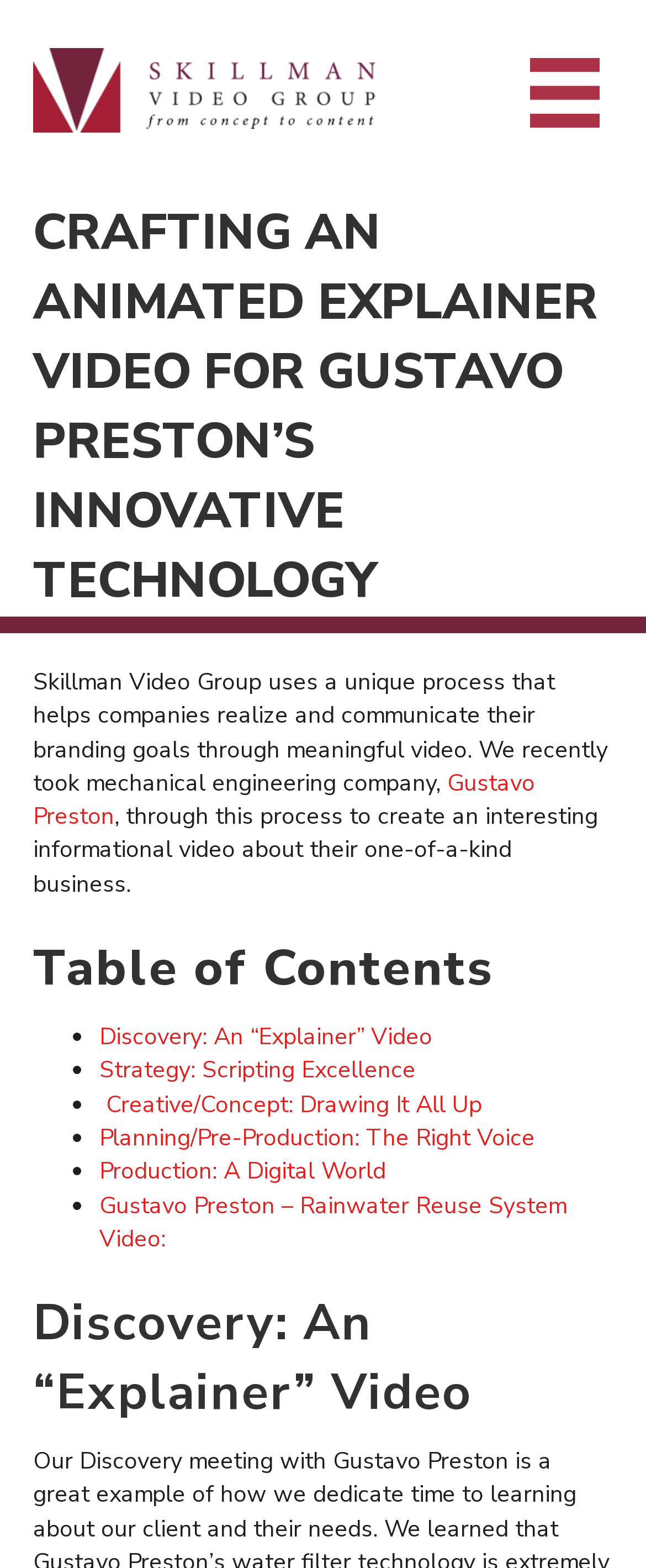Craft a detailed narrative of the webpage's structure and content.

The webpage is about Skillman Video Group's creation of an animated explainer video for Gustavo Preston's innovative water filter technology. At the top left corner, there is a logo image with a link to it. Next to the logo, there is a menu toggle button with an image. 

The main title "Crafting an Animated Explainer Video for Gustavo Preston's Innovative Technology" is prominently displayed in the top section of the page. Below the title, there is a brief introduction to Skillman Video Group, explaining their unique process of helping companies achieve their branding goals through video. The introduction also mentions Gustavo Preston, a mechanical engineering company, and how Skillman Video Group created an informational video about their one-of-a-kind business.

Underneath the introduction, there is a "Table of Contents" section with a list of links to different sections of the webpage. The list includes "Discovery: An “Explainer” Video", "Strategy: Scripting Excellence", "Creative/Concept: Drawing It All Up", "Planning/Pre-Production: The Right Voice", "Production: A Digital World", and "Gustavo Preston – Rainwater Reuse System Video:". Each list item has a bullet point marker.

The webpage also has a section dedicated to "Discovery: An “Explainer” Video", which is likely one of the sections mentioned in the table of contents.